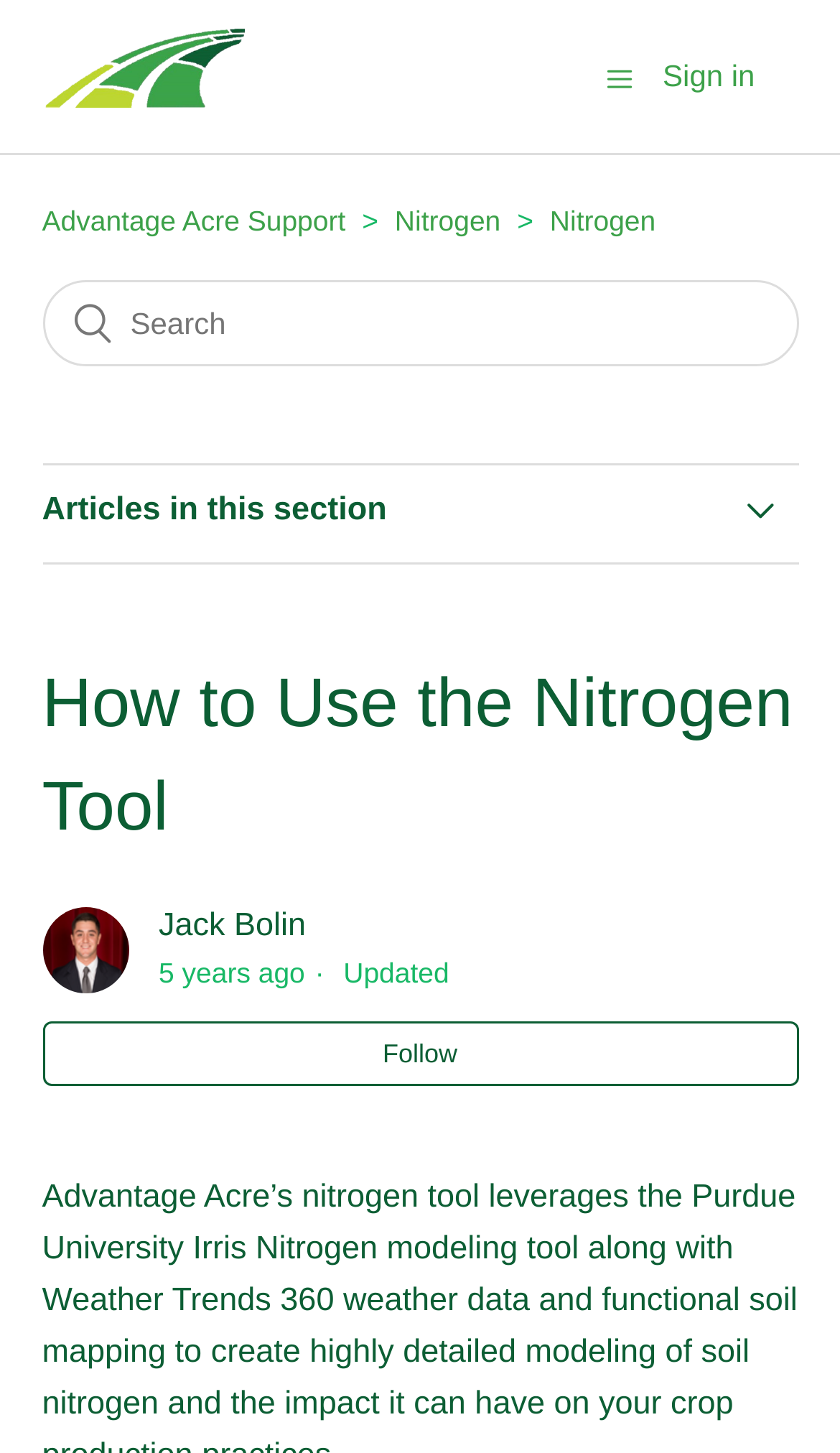What is the name of the support center?
Use the screenshot to answer the question with a single word or phrase.

Advantage Acre Support